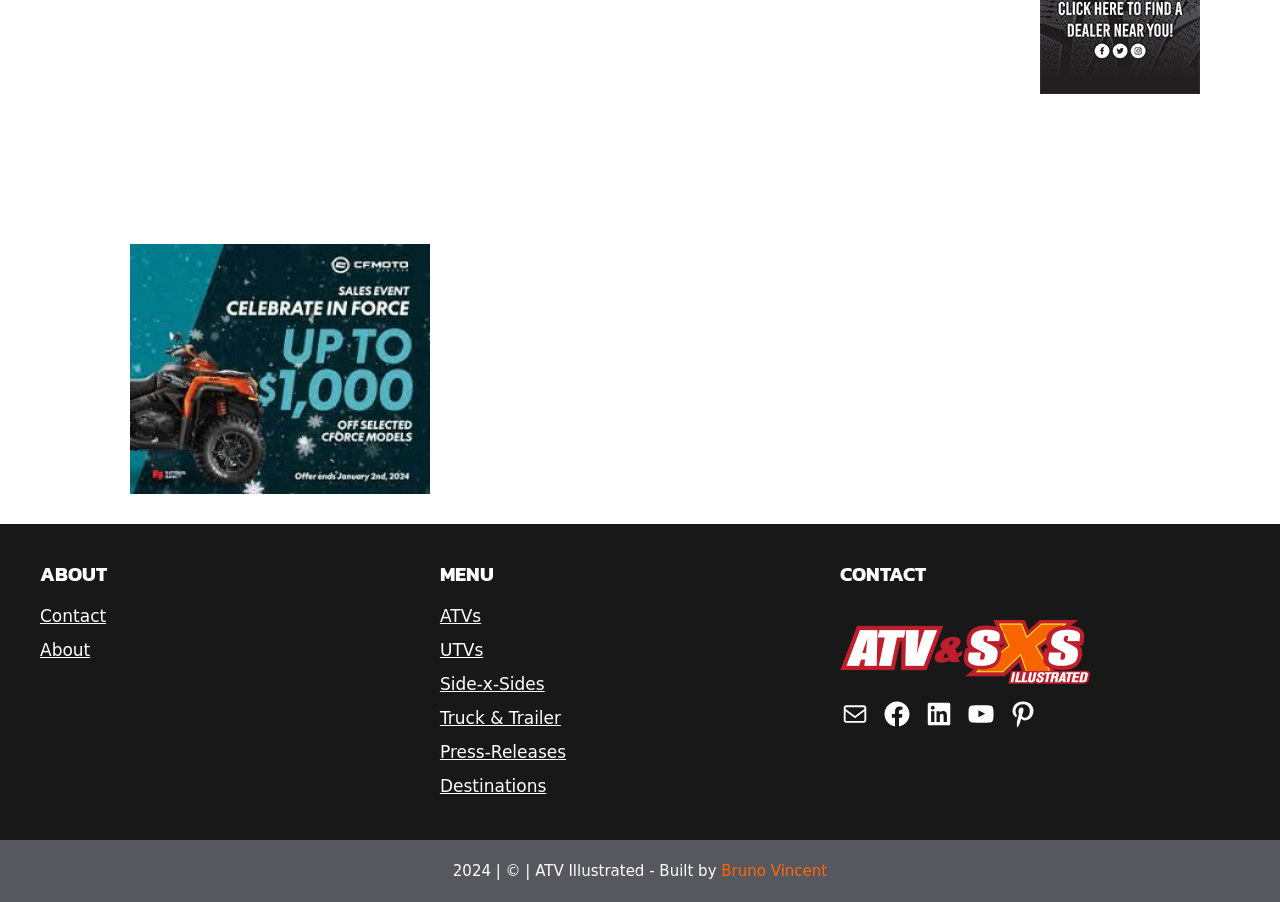Please determine the bounding box coordinates for the element that should be clicked to follow these instructions: "Follow on Facebook".

[0.689, 0.775, 0.712, 0.809]